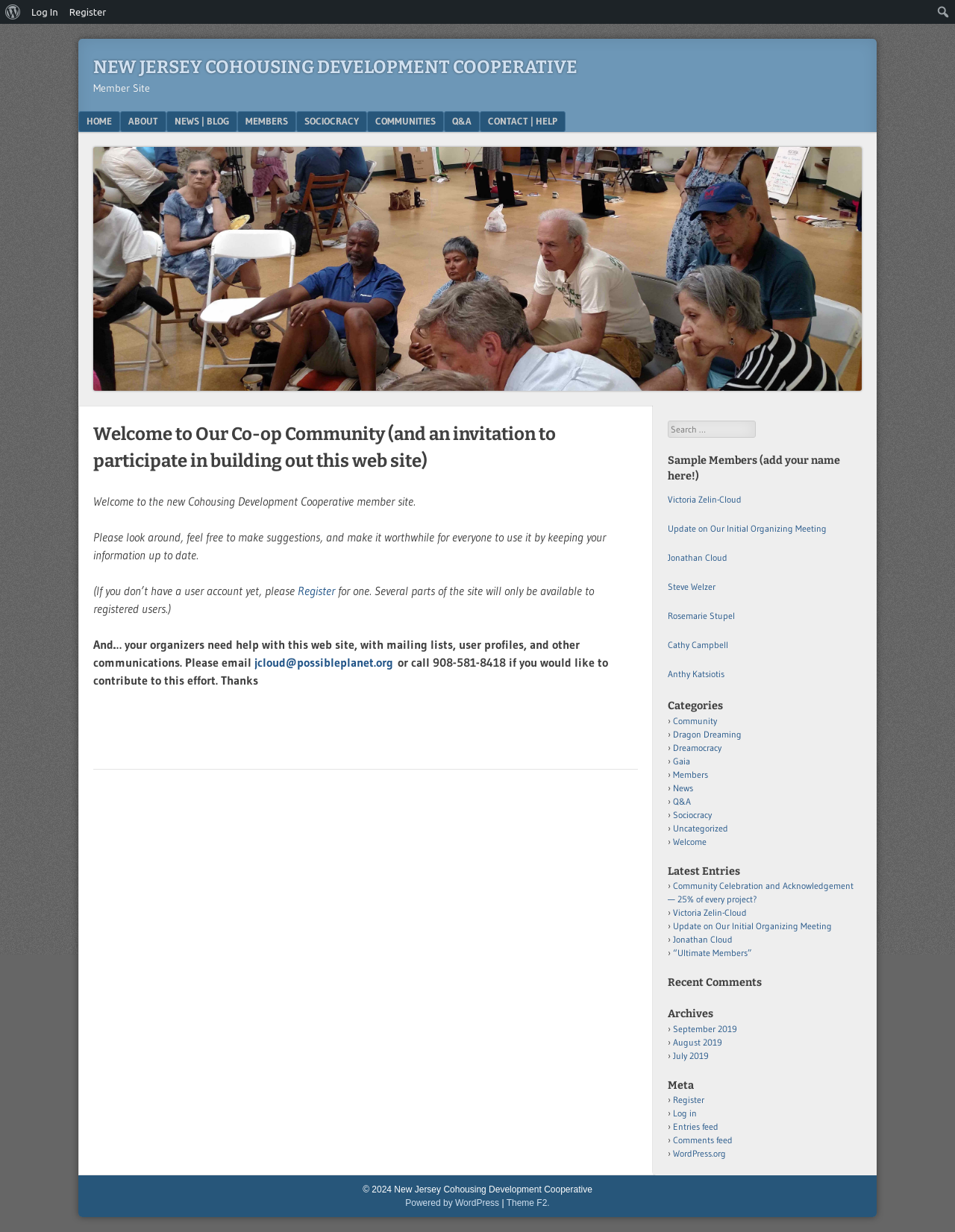Bounding box coordinates must be specified in the format (top-left x, top-left y, bottom-right x, bottom-right y). All values should be floating point numbers between 0 and 1. What are the bounding box coordinates of the UI element described as: Victoria Zelin-Cloud

[0.705, 0.736, 0.782, 0.745]